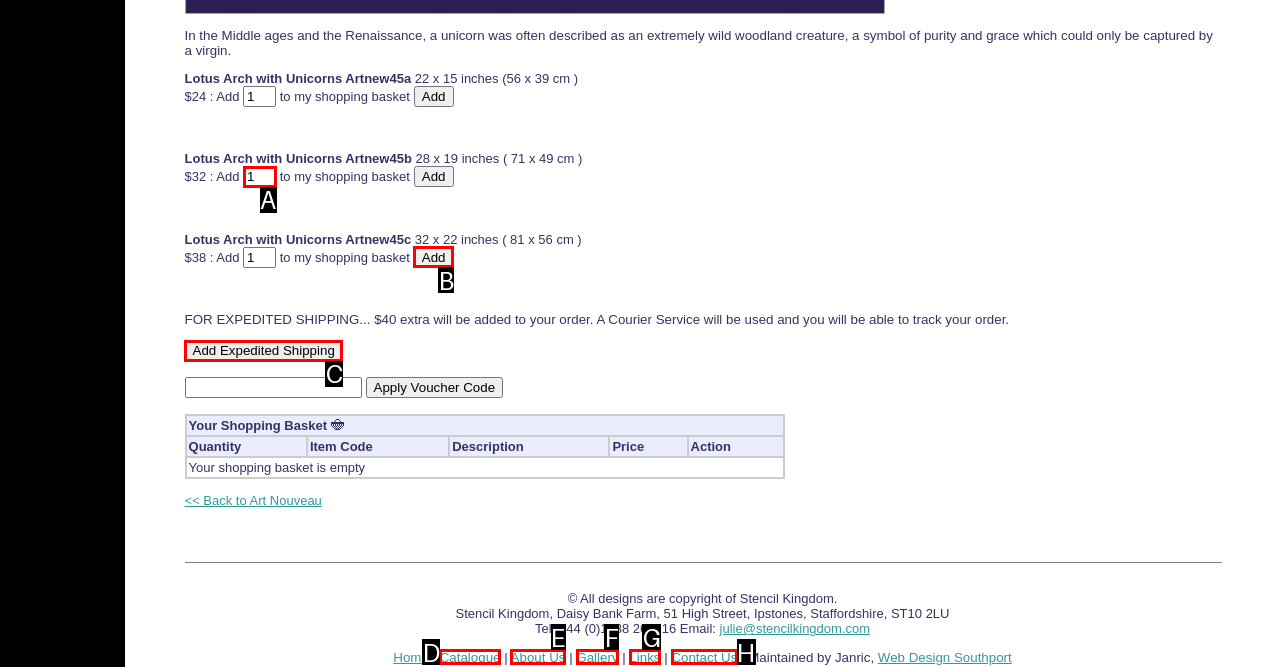Select the HTML element that matches the description: Contact Us. Provide the letter of the chosen option as your answer.

H